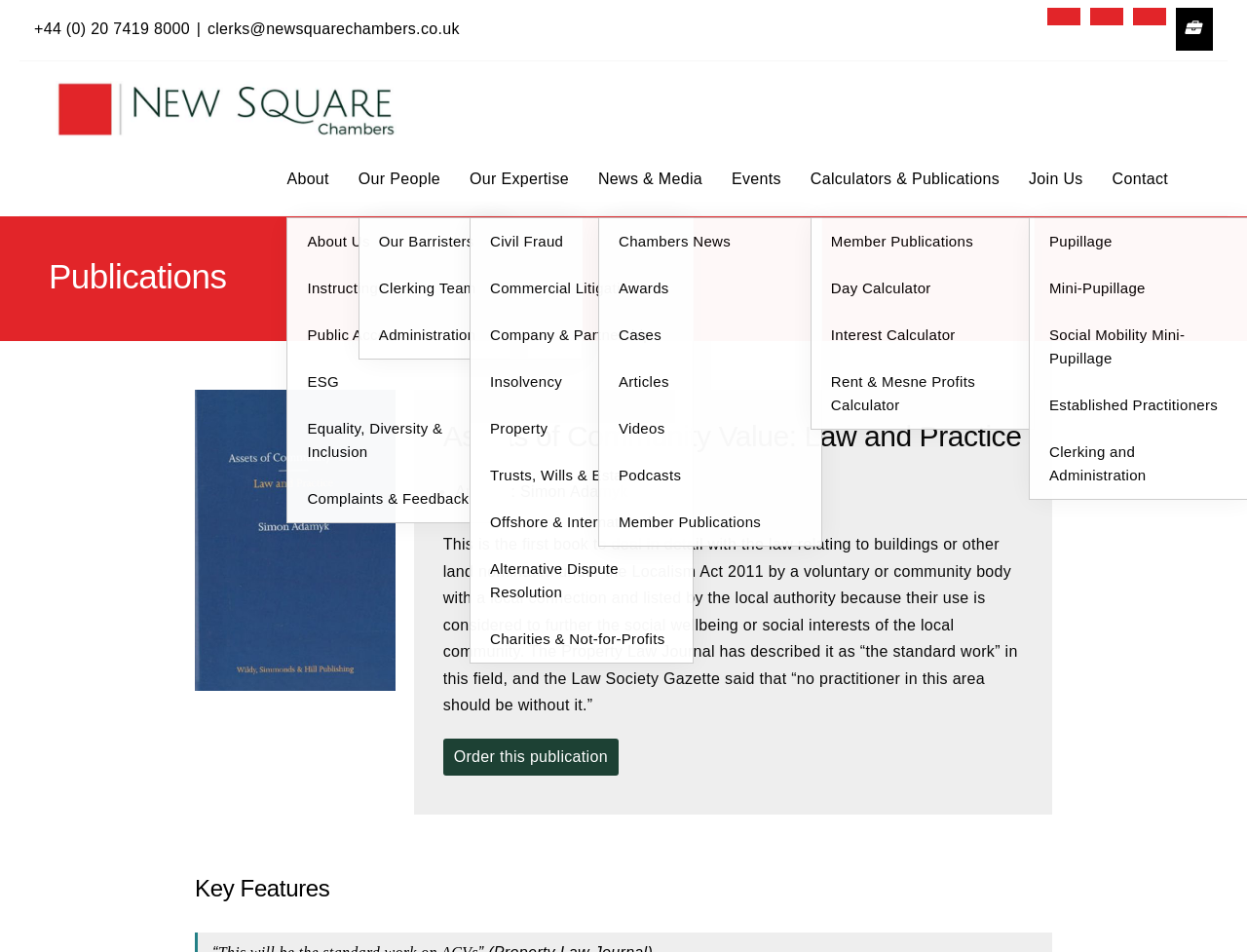Given the description: "title="Linkedin"", determine the bounding box coordinates of the UI element. The coordinates should be formatted as four float numbers between 0 and 1, [left, top, right, bottom].

[0.874, 0.008, 0.901, 0.027]